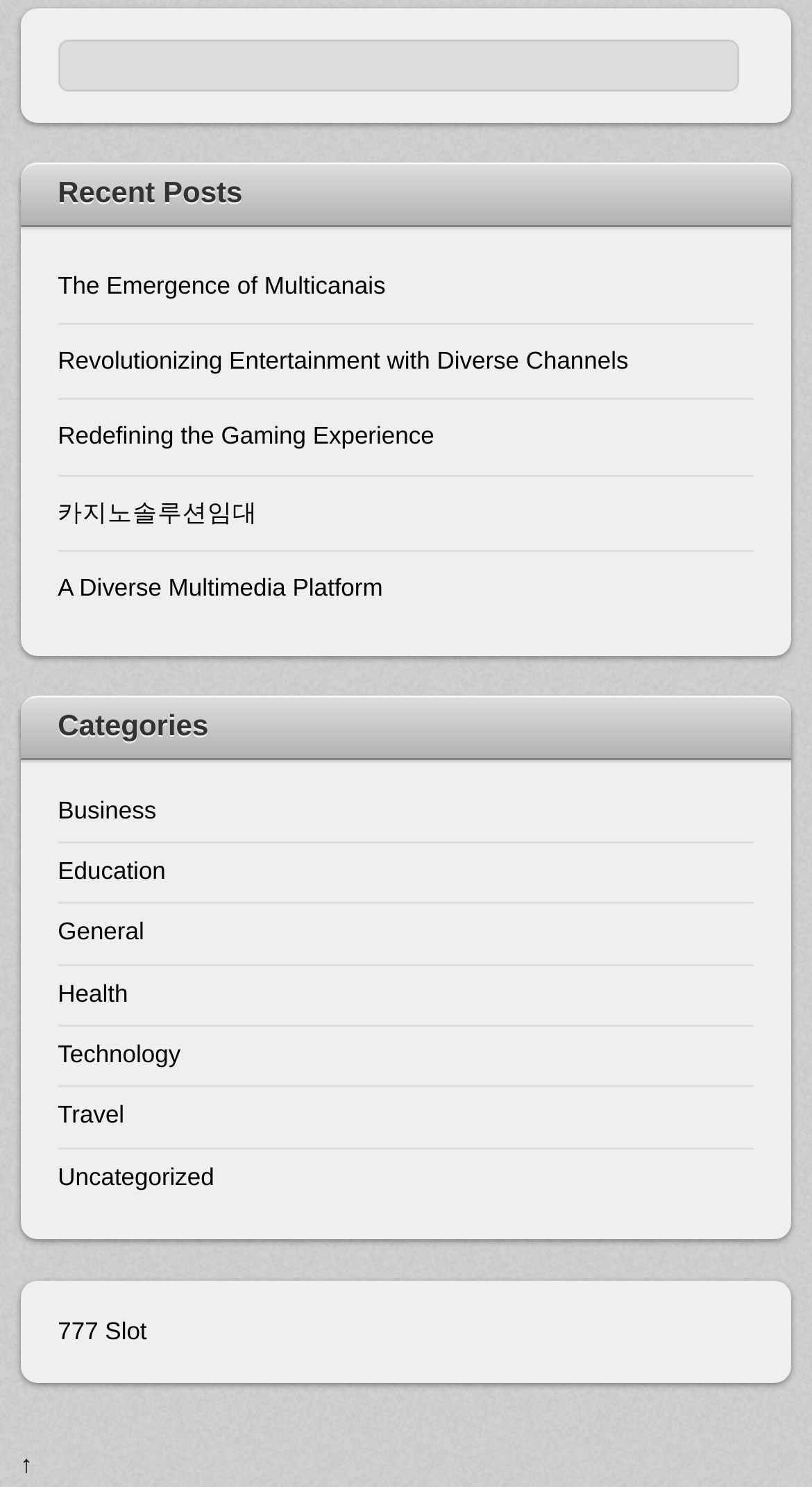Please provide the bounding box coordinates for the element that needs to be clicked to perform the following instruction: "read the recent post 'The Emergence of Multicanais'". The coordinates should be given as four float numbers between 0 and 1, i.e., [left, top, right, bottom].

[0.071, 0.182, 0.929, 0.204]